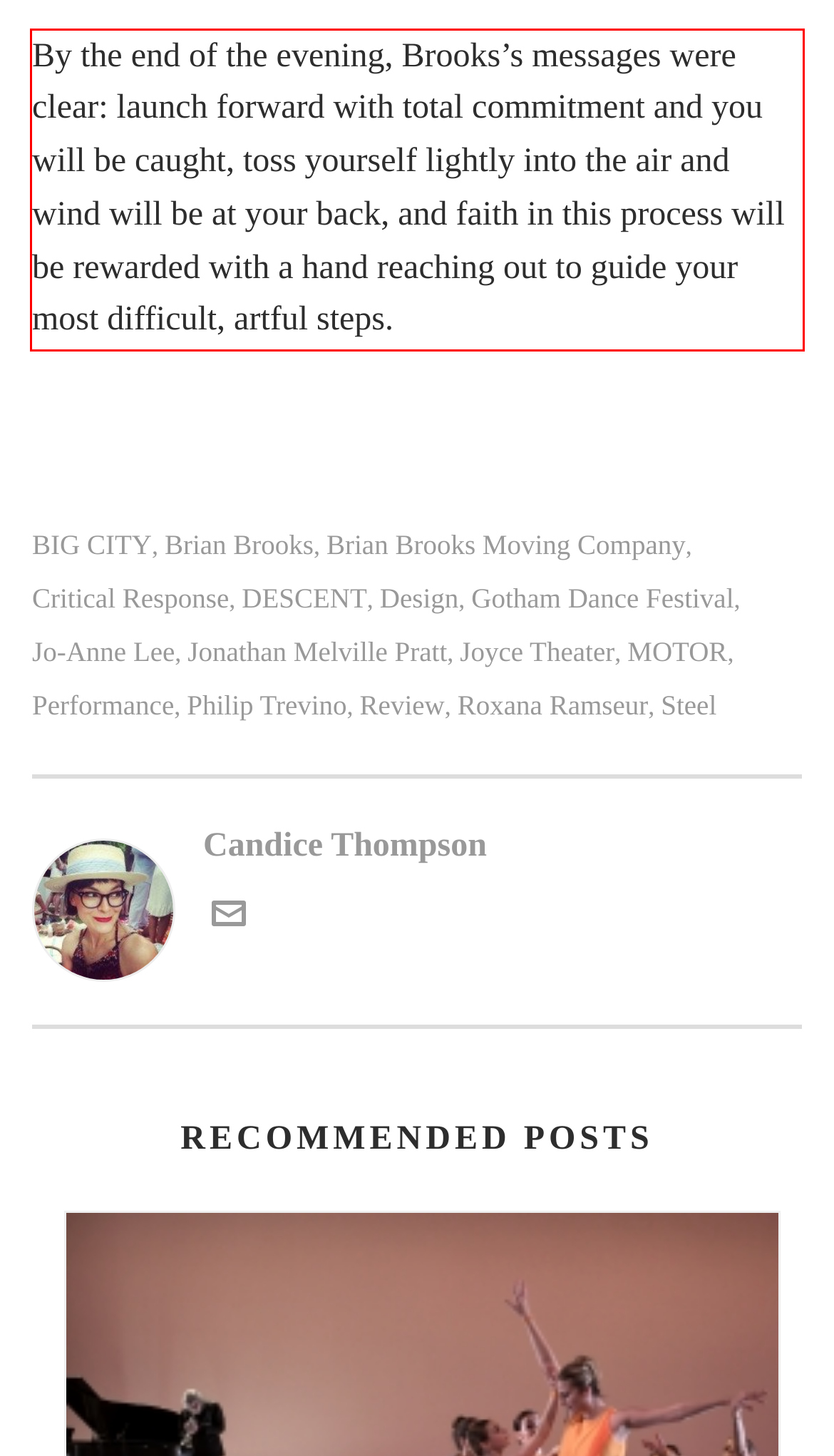Using the provided webpage screenshot, identify and read the text within the red rectangle bounding box.

By the end of the evening, Brooks’s messages were clear: launch forward with total commitment and you will be caught, toss yourself lightly into the air and wind will be at your back, and faith in this process will be rewarded with a hand reaching out to guide your most difficult, artful steps.